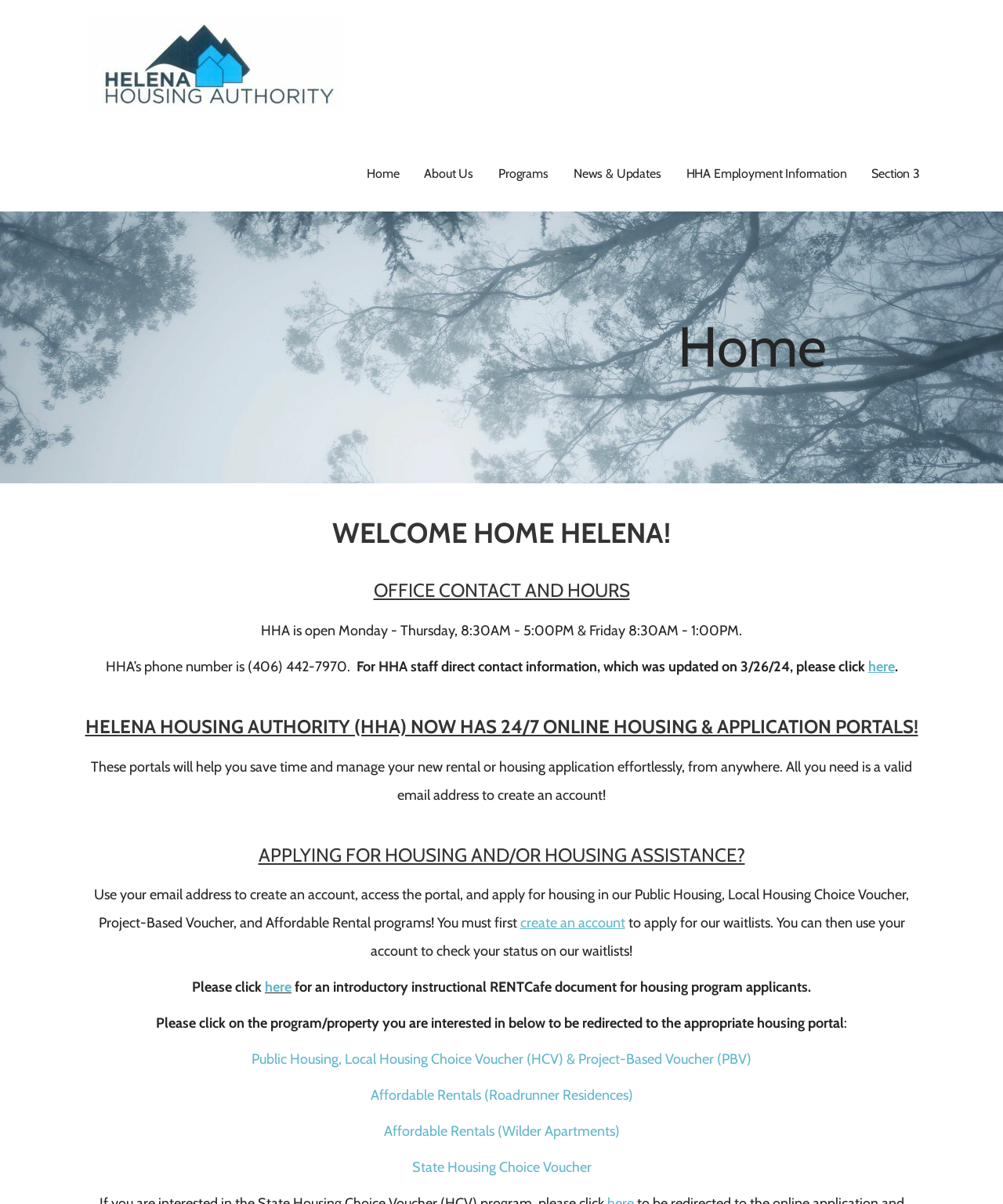Give a short answer using one word or phrase for the question:
What are the types of housing programs available?

Public Housing, Local Housing Choice Voucher, Project-Based Voucher, Affordable Rentals